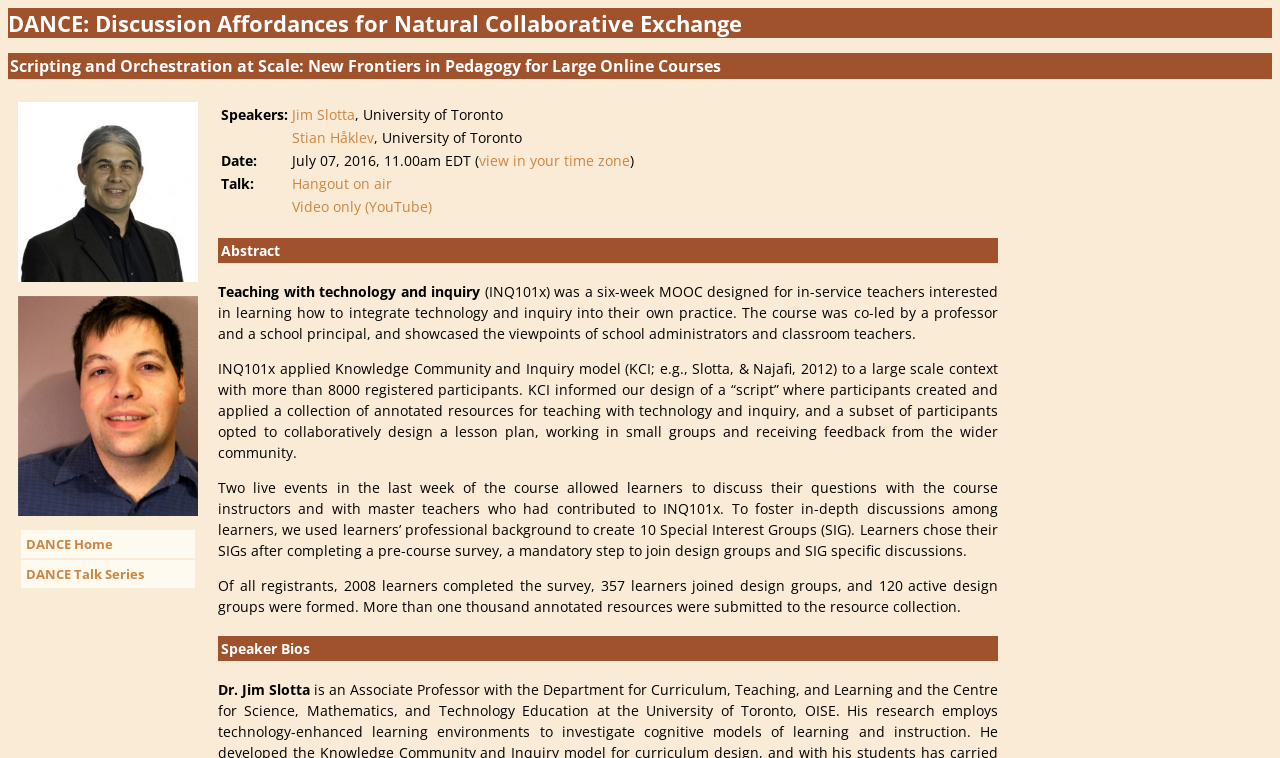Please examine the image and answer the question with a detailed explanation:
How many annotated resources were submitted?

I found the answer by looking at the static text elements, which contain the abstract of the talk. The text mentions 'More than one thousand annotated resources were submitted to the resource collection.' This indicates that over 1000 annotated resources were submitted.